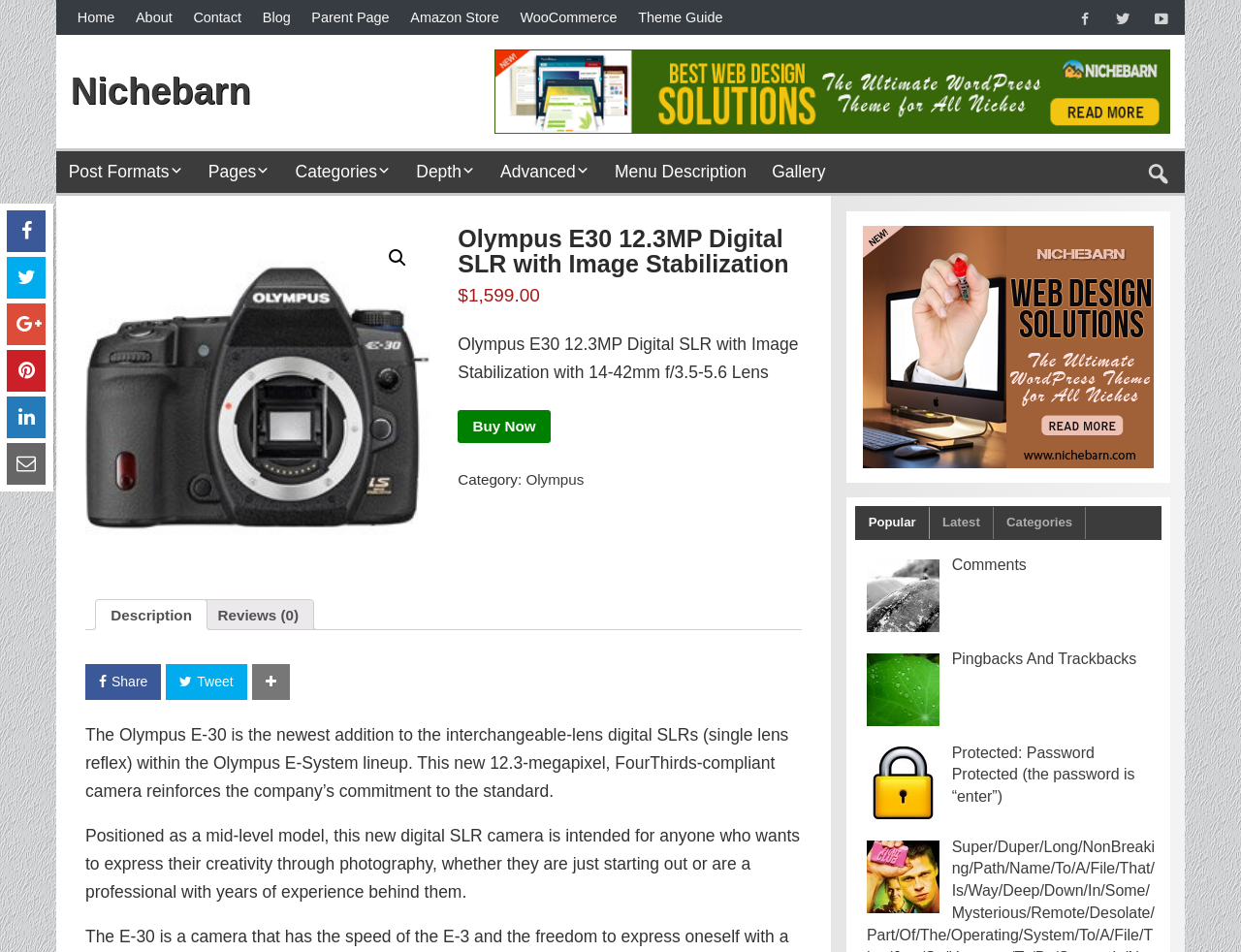Locate the coordinates of the bounding box for the clickable region that fulfills this instruction: "Buy the Olympus E30 12.3MP Digital SLR with Image Stabilization".

[0.369, 0.431, 0.443, 0.465]